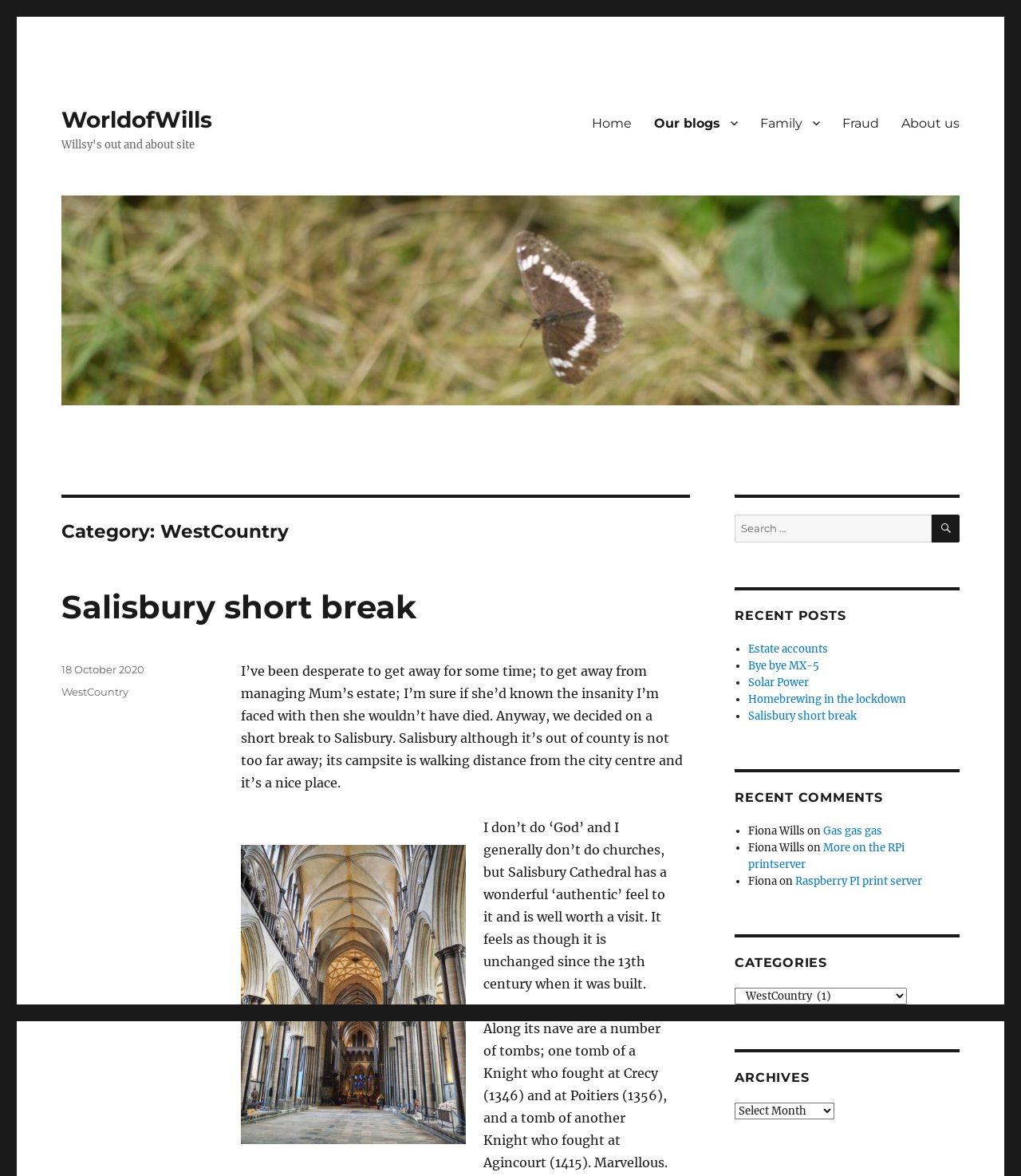Write an exhaustive caption that covers the webpage's main aspects.

The webpage is titled "WestCountry – WorldofWills" and has a primary menu at the top with links to "Home", "Our blogs", "Family", "Fraud", and "About us". Below the menu, there is a large header section with a logo and a heading that reads "Category: WestCountry". 

To the right of the header section, there is a search bar with a search button and a heading that reads "RECENT POSTS". Below the search bar, there is a list of recent posts with links to articles such as "Estate accounts", "Bye bye MX-5", and "Salisbury short break". 

Further down the page, there is a section with a heading that reads "RECENT COMMENTS" and lists recent comments from users, including their names and the articles they commented on. 

On the right side of the page, there are sections for "CATEGORIES" and "ARCHIVES", each with a dropdown menu. 

The main content of the page is an article titled "Salisbury short break" which describes a trip to Salisbury. The article includes a link to the article title, a paragraph of text, and an image. The text describes the author's desire to get away from managing their mother's estate and their decision to take a short break to Salisbury. The article also mentions the author's visit to Salisbury Cathedral and its "authentic" feel.